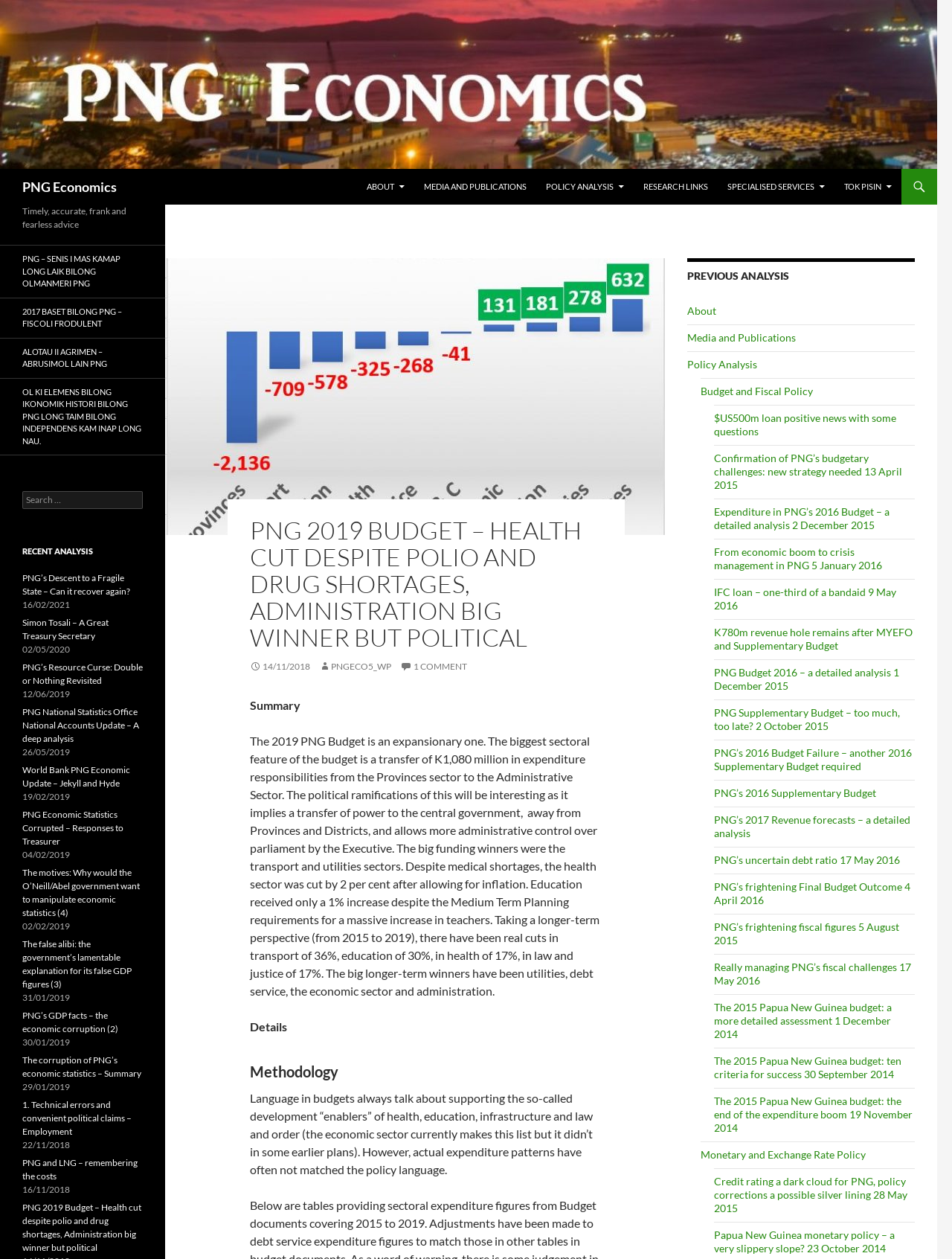Please provide a one-word or short phrase answer to the question:
How many links are there in the 'PREVIOUS ANALYSIS' section?

21